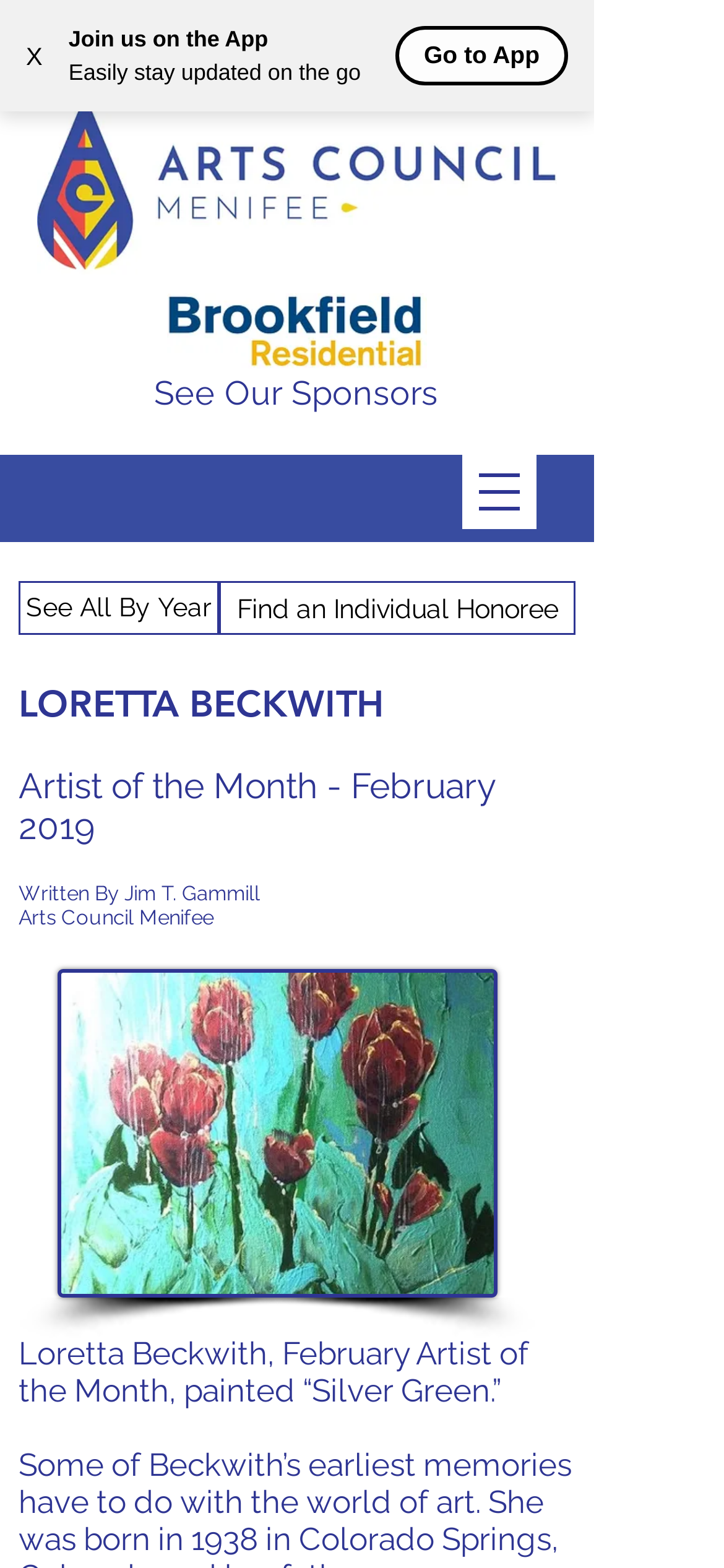Identify the bounding box for the described UI element. Provide the coordinates in (top-left x, top-left y, bottom-right x, bottom-right y) format with values ranging from 0 to 1: X

[0.0, 0.01, 0.095, 0.061]